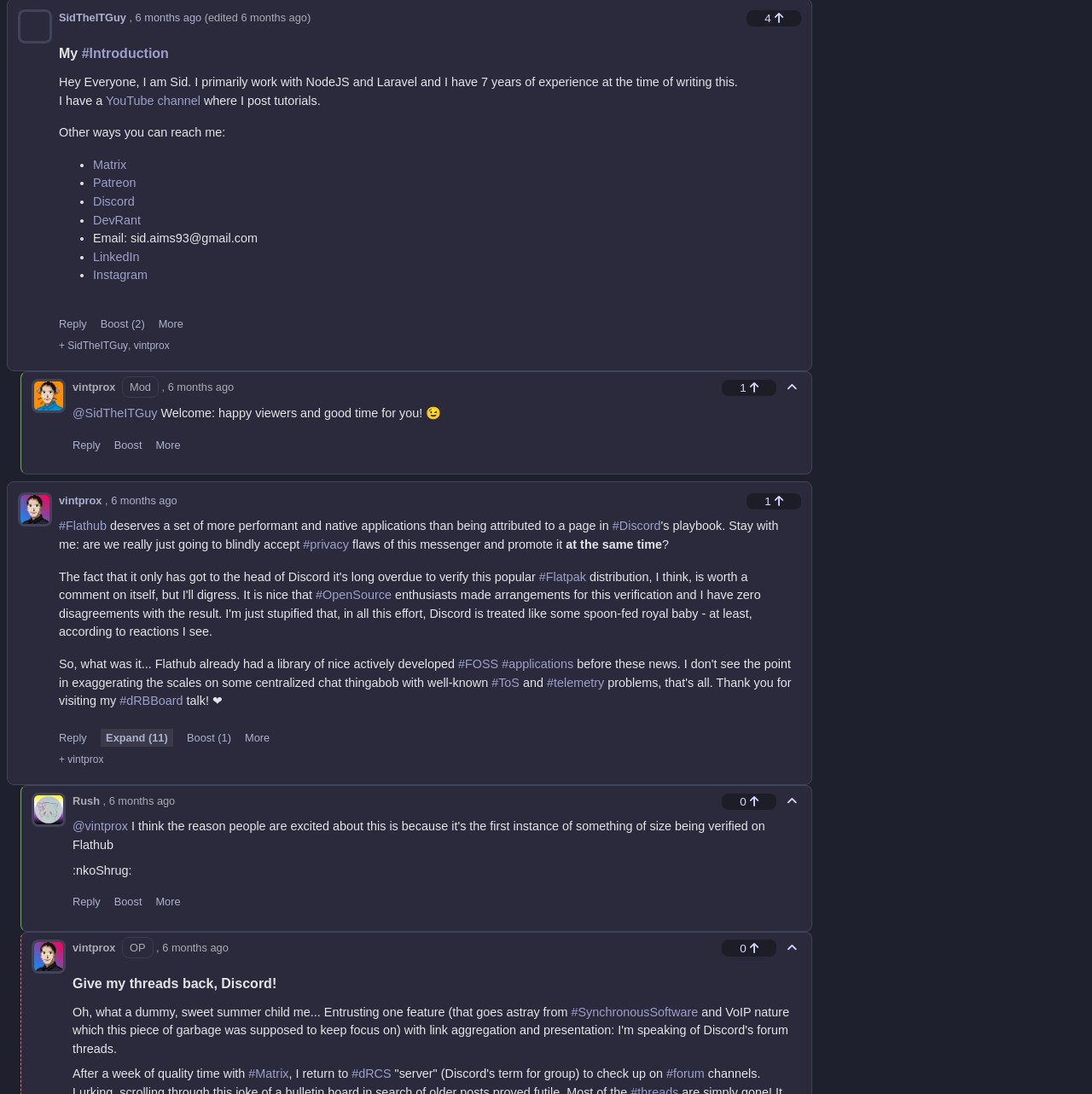Identify the bounding box coordinates for the UI element described as follows: 6 months ago. Use the format (top-left x, top-left y, bottom-right x, bottom-right y) and ensure all values are floating point numbers between 0 and 1.

[0.124, 0.01, 0.184, 0.022]